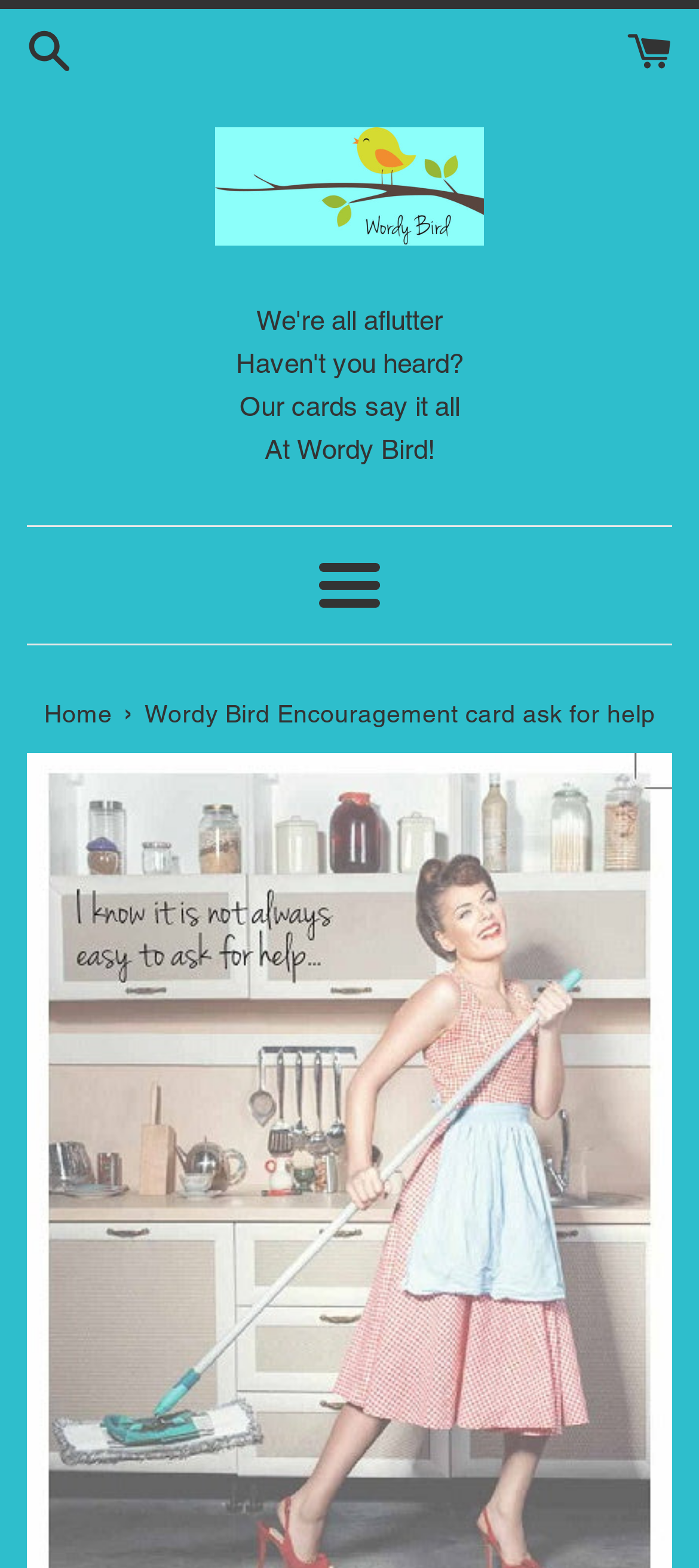Determine the bounding box coordinates in the format (top-left x, top-left y, bottom-right x, bottom-right y). Ensure all values are floating point numbers between 0 and 1. Identify the bounding box of the UI element described by: Cart (0)

[0.897, 0.021, 0.962, 0.04]